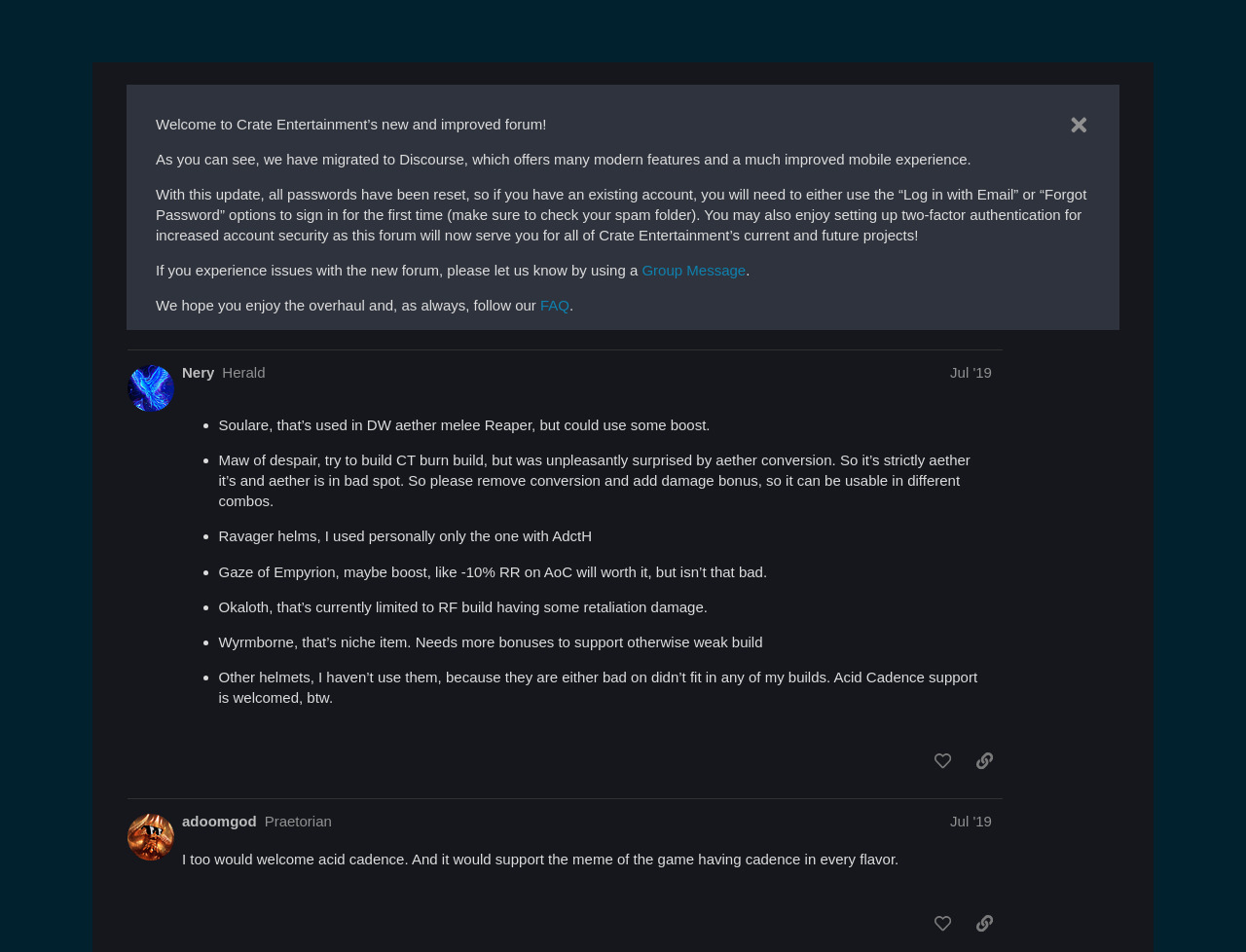Determine the webpage's heading and output its text content.

Legendary Torso and Helm feedback